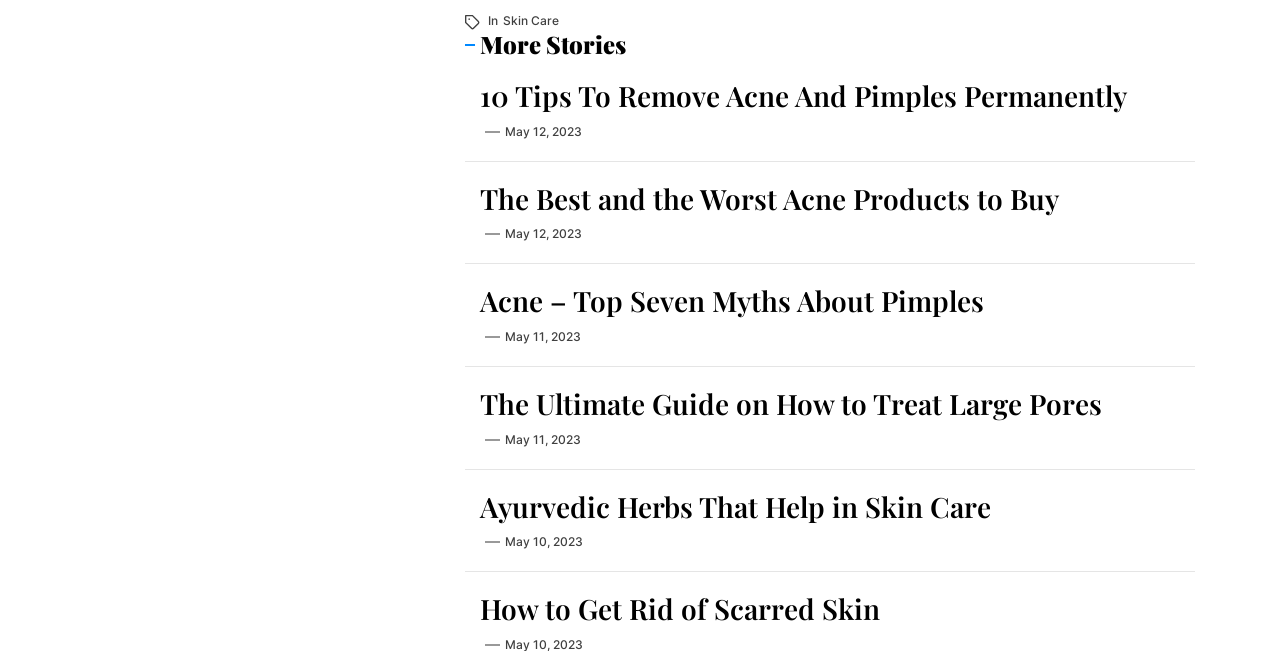Can you look at the image and give a comprehensive answer to the question:
What is the topic of the last article?

The last article has a heading element with the text 'Ayurvedic Herbs That Help in Skin Care', which indicates that the topic of the last article is related to skin care and Ayurvedic herbs.